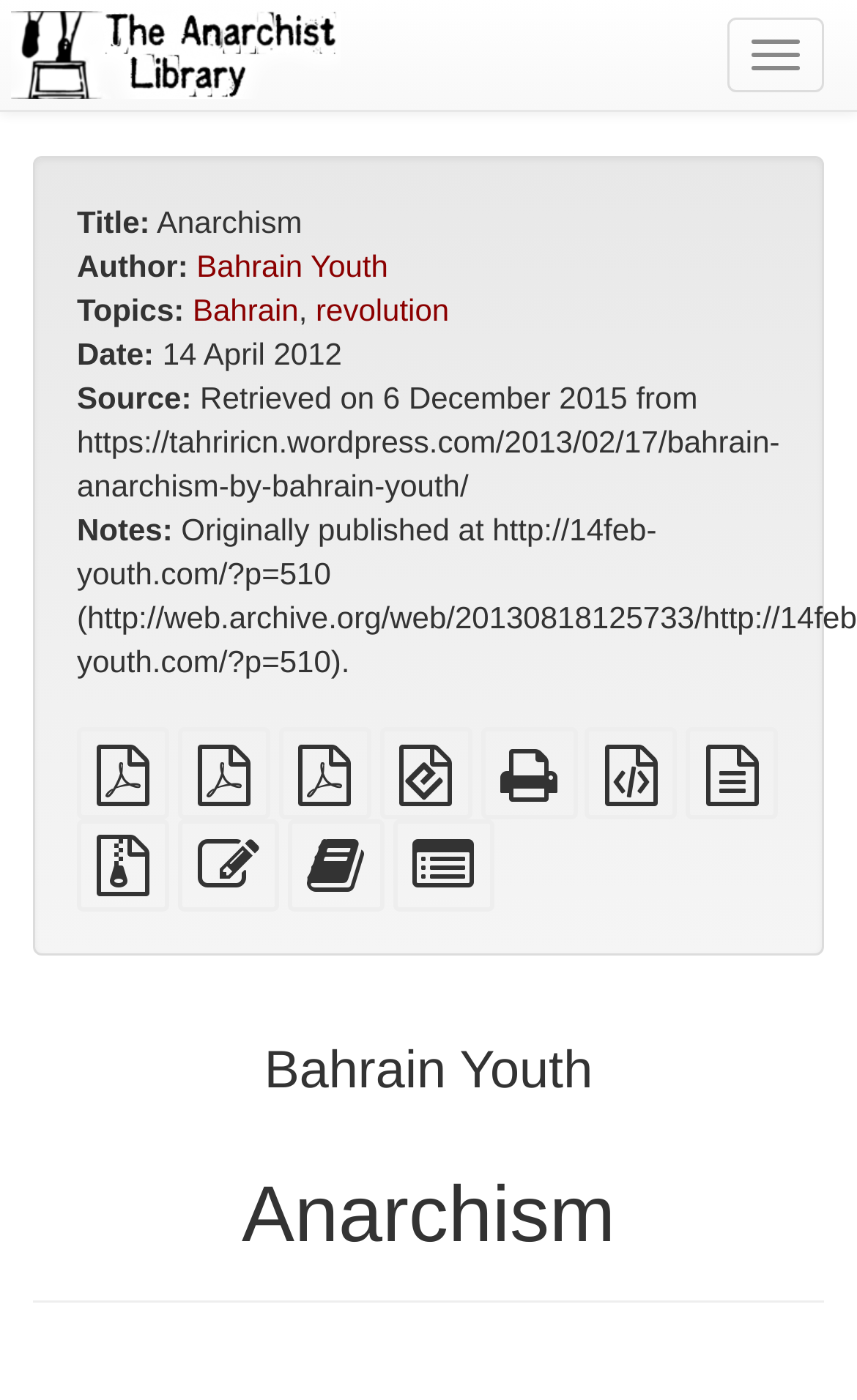Identify the bounding box of the HTML element described here: "plain PDF". Provide the coordinates as four float numbers between 0 and 1: [left, top, right, bottom].

[0.09, 0.549, 0.197, 0.574]